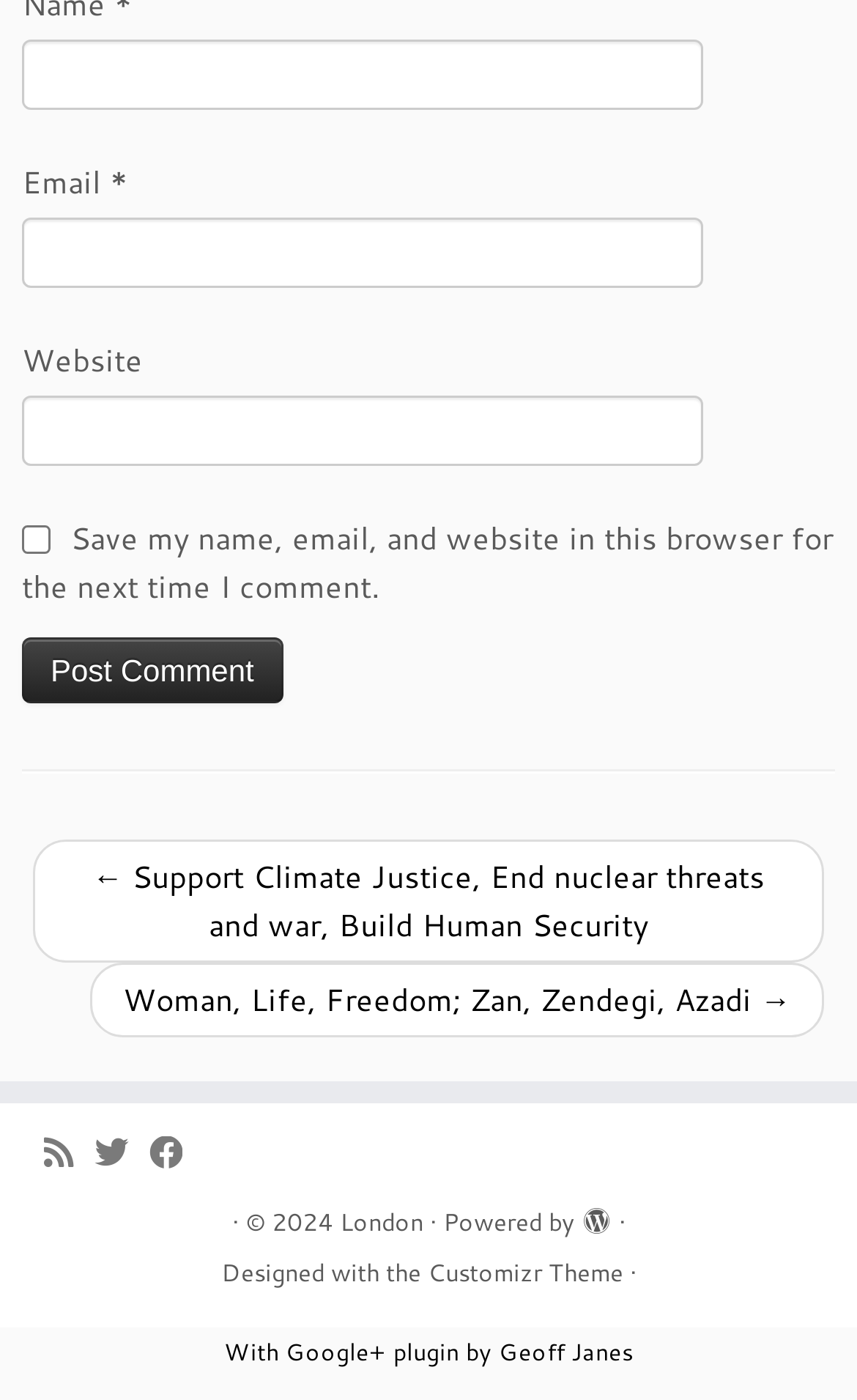What is the copyright year?
Examine the screenshot and reply with a single word or phrase.

2024